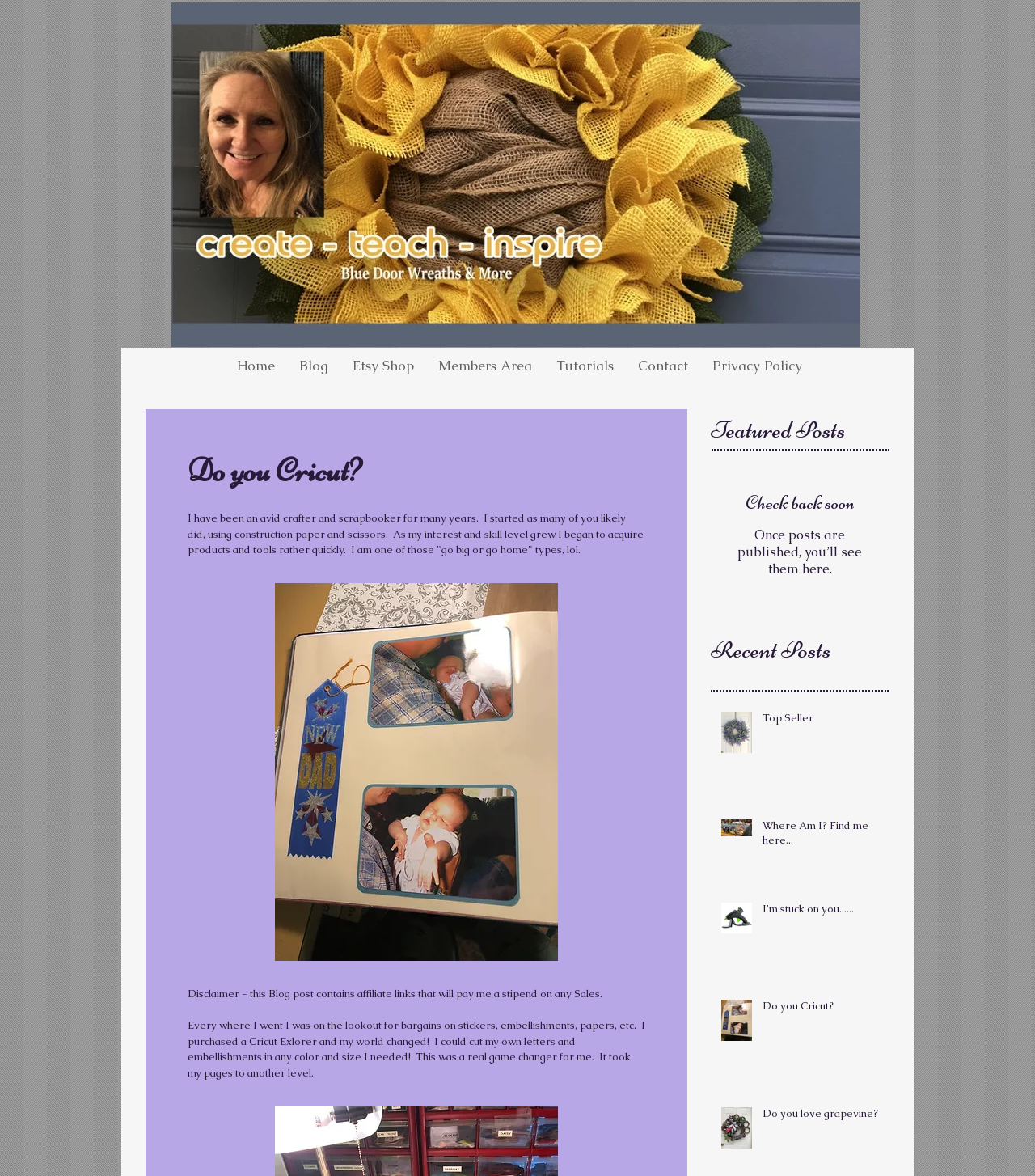Please locate the bounding box coordinates of the element that should be clicked to achieve the given instruction: "Check the 'Top Seller' post".

[0.737, 0.604, 0.849, 0.622]